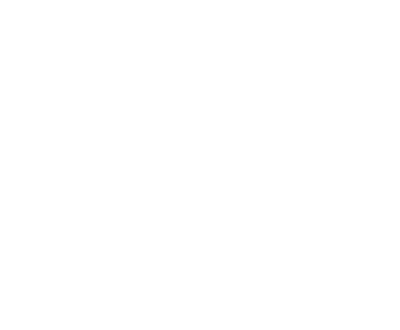Refer to the image and offer a detailed explanation in response to the question: What is the purpose of the image?

The caption states that the image serves as a visual summary that complements the accompanying text, which discusses the various aspects of SEO and its impact on business success in the digital age. This suggests that the purpose of the image is to provide a visual representation of the key themes and concepts surrounding SEO.